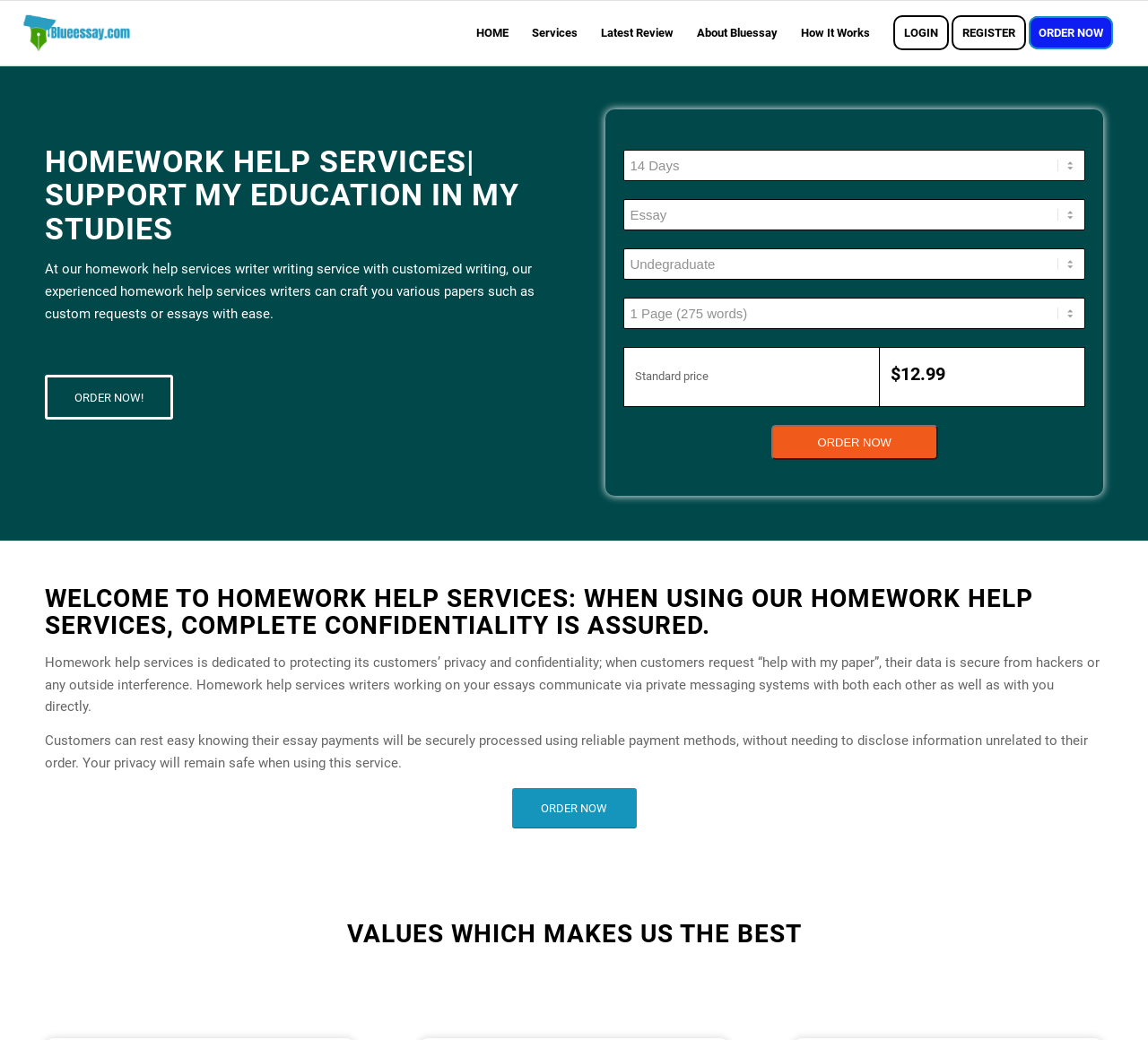Identify the bounding box coordinates of the clickable region required to complete the instruction: "Select an option from the combobox". The coordinates should be given as four float numbers within the range of 0 and 1, i.e., [left, top, right, bottom].

[0.543, 0.144, 0.945, 0.174]